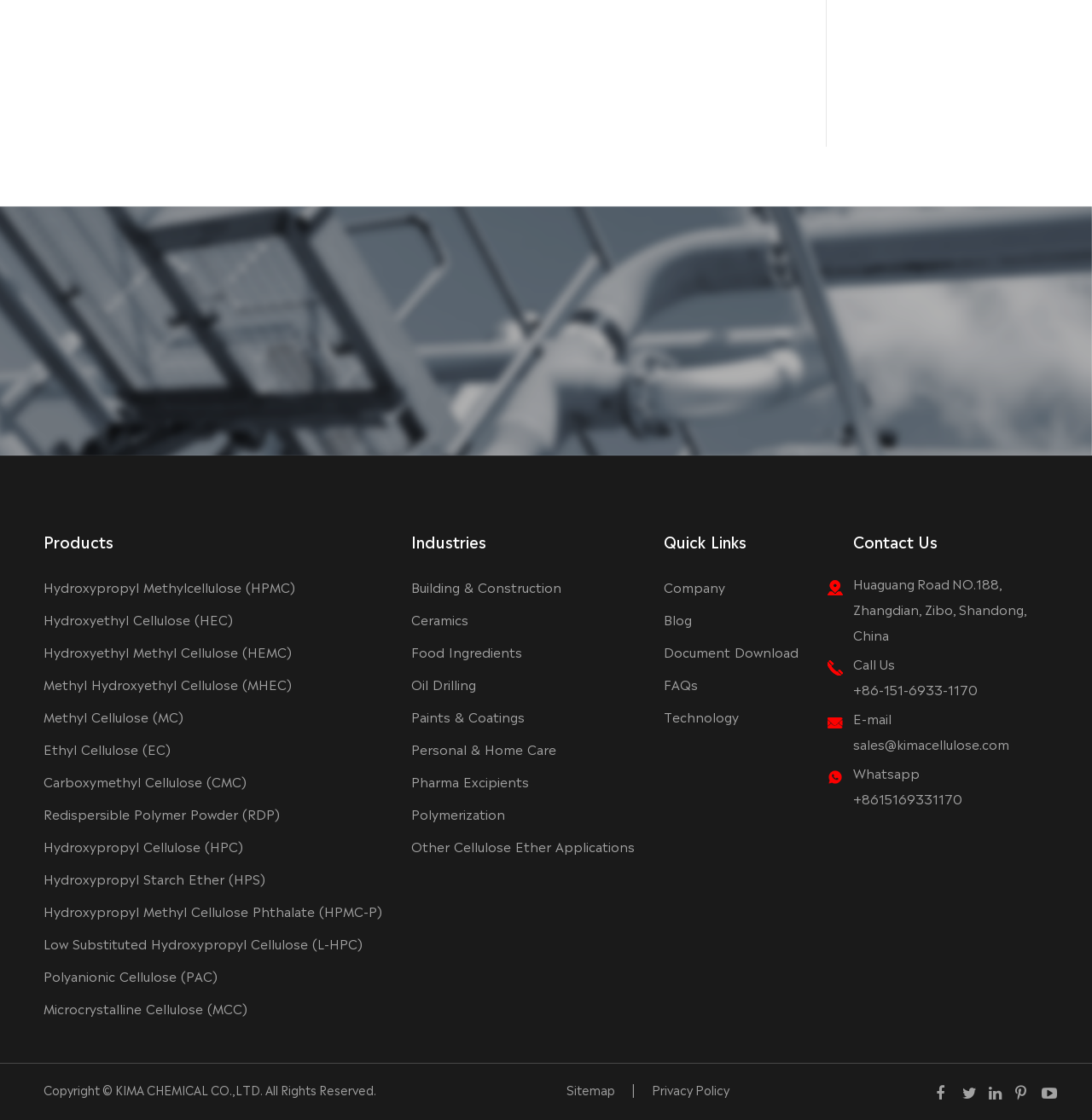Please specify the coordinates of the bounding box for the element that should be clicked to carry out this instruction: "Click the link to learn about toe nail cuticle". The coordinates must be four float numbers between 0 and 1, formatted as [left, top, right, bottom].

None